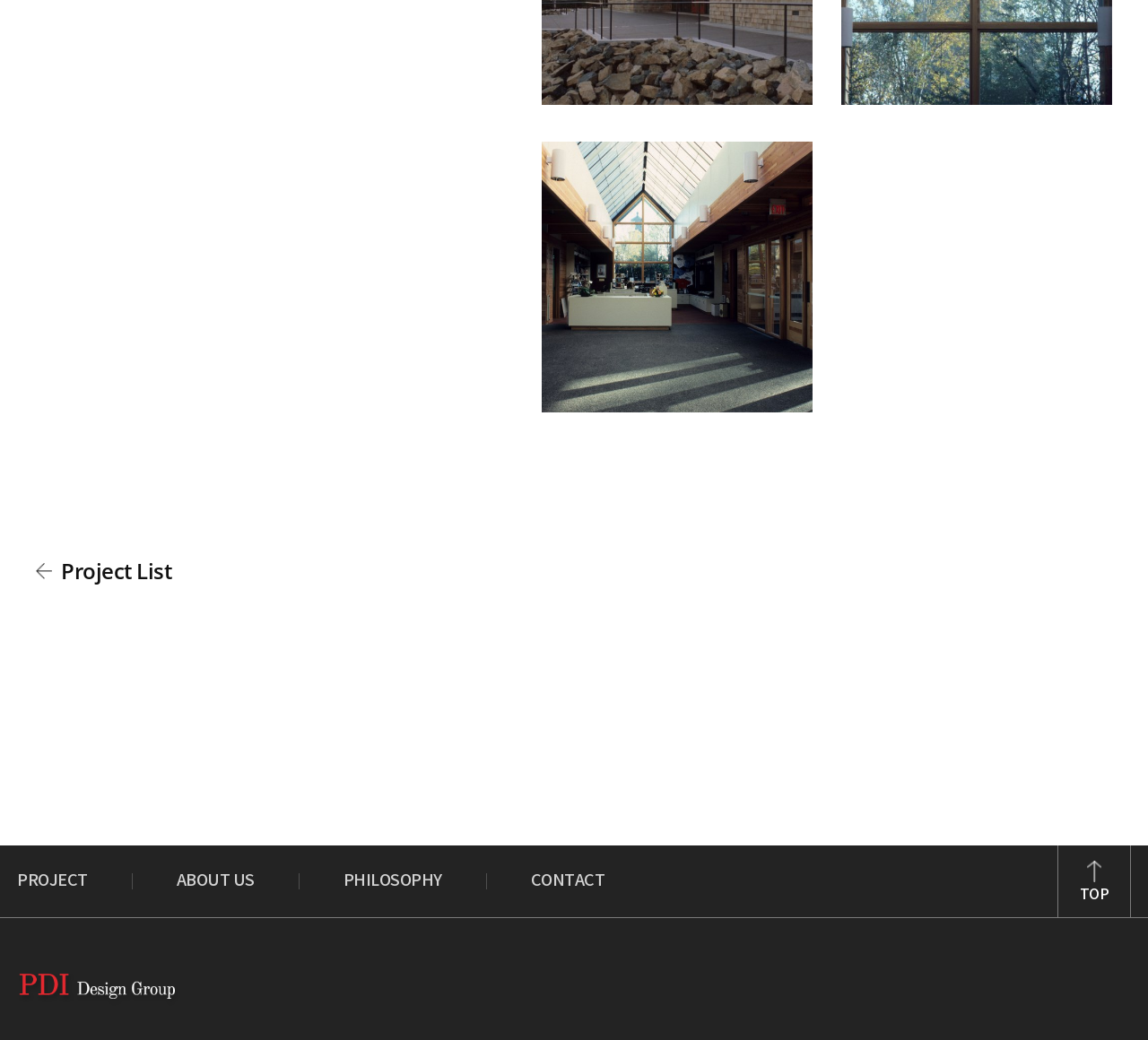Using the format (top-left x, top-left y, bottom-right x, bottom-right y), and given the element description, identify the bounding box coordinates within the screenshot: ABOUT US

[0.154, 0.84, 0.222, 0.855]